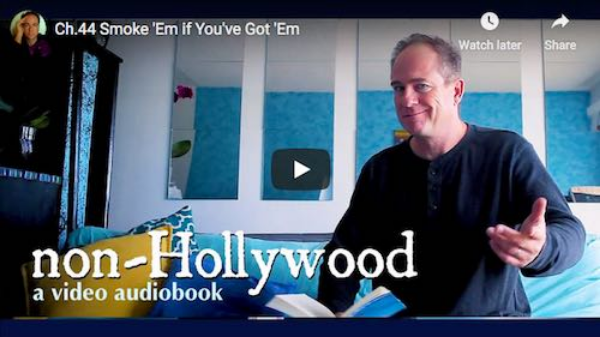Provide a comprehensive description of the image.

The image features a scene from the video audiobook titled "non-Hollywood," specifically Chapter 44, titled "Smoke 'Em if You’ve Got 'Em." The presenter, seated comfortably among vibrant decor including colorful pillows, appears to engage the audience with an inviting smile. In the background, a modern, well-lit setting accentuates the casual, relatable vibe of the presentation. The video window overlay includes navigation options to watch later or share the content, highlighting the interactive aspect of digital media. This imagery reflects the personal storytelling style of the audiobook series, aiming to connect with viewers on a more intimate level.